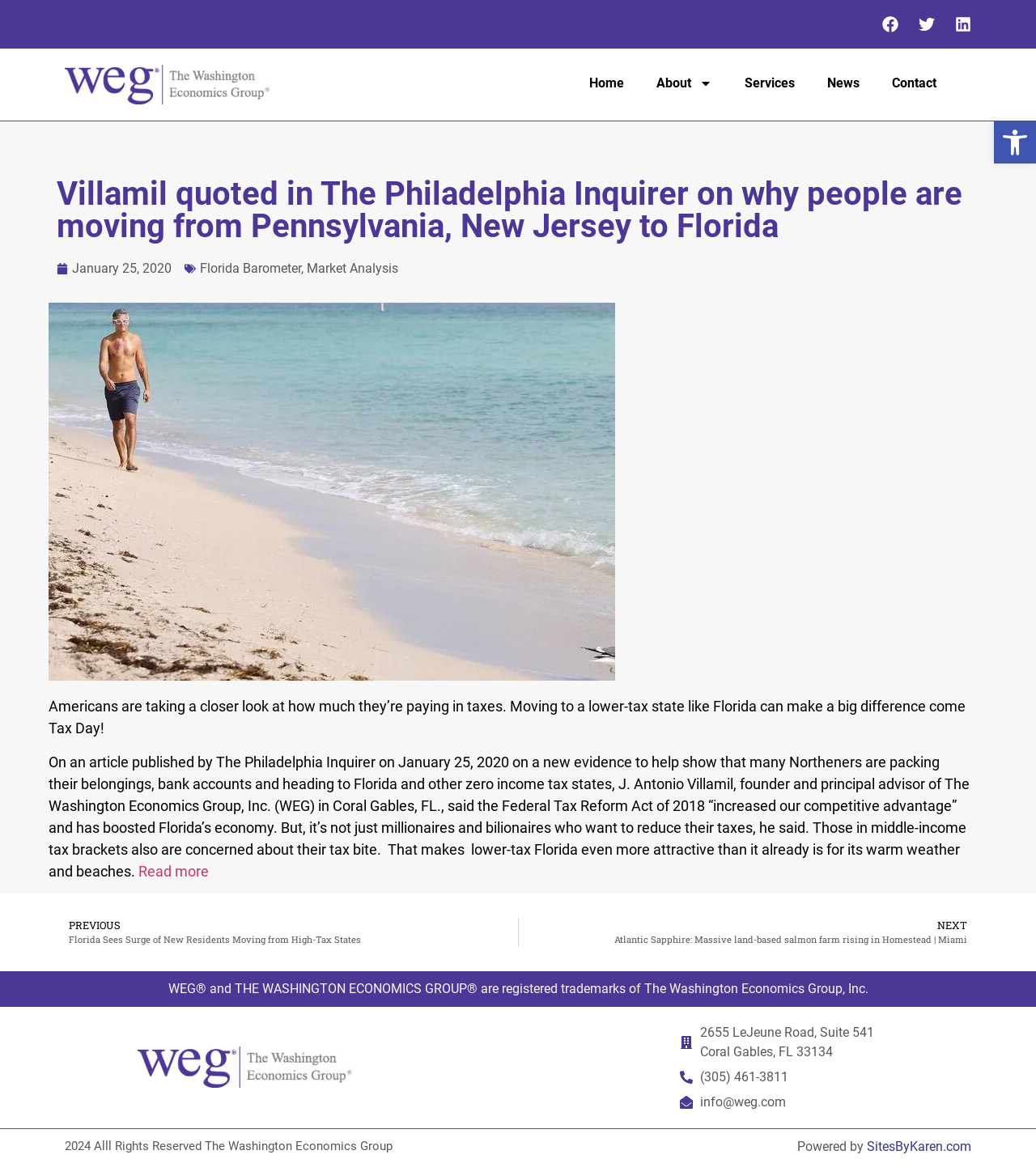Extract the bounding box coordinates for the described element: "Read more". The coordinates should be represented as four float numbers between 0 and 1: [left, top, right, bottom].

[0.134, 0.733, 0.202, 0.748]